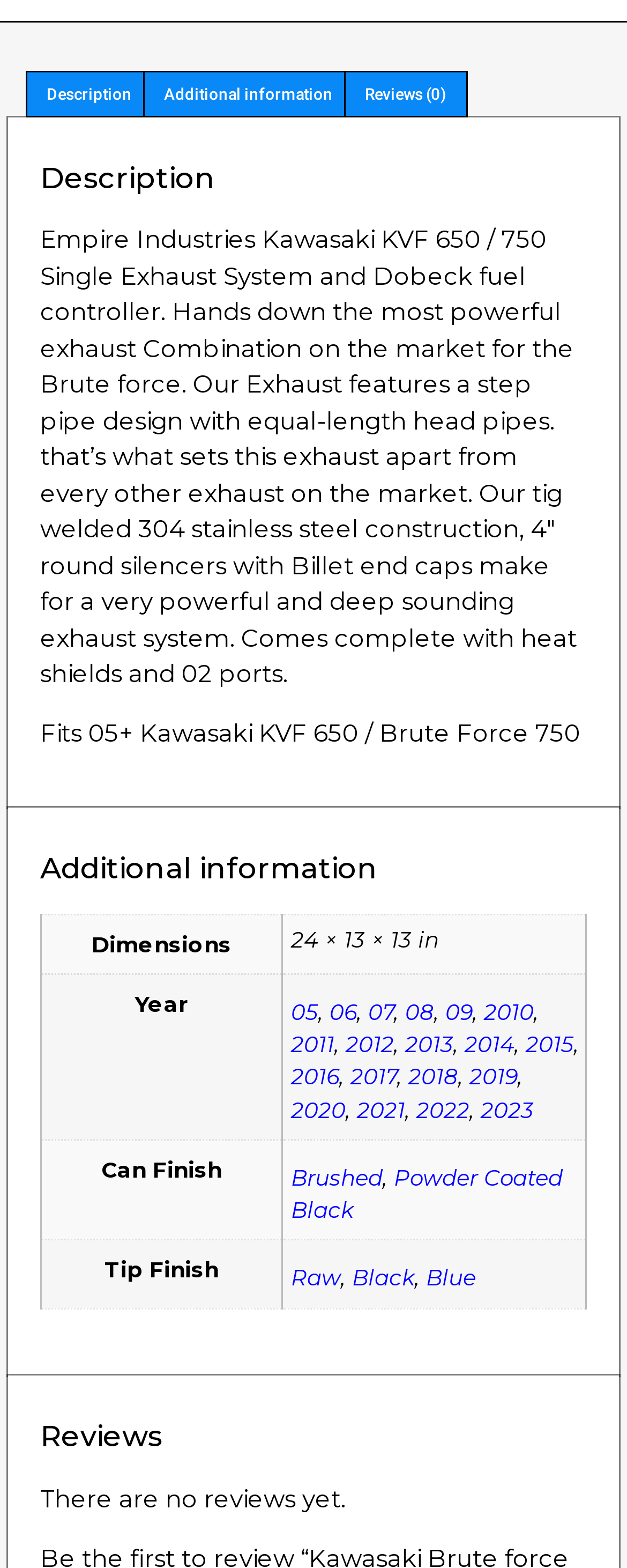Identify the bounding box coordinates of the specific part of the webpage to click to complete this instruction: "Read reviews".

[0.549, 0.047, 0.744, 0.073]